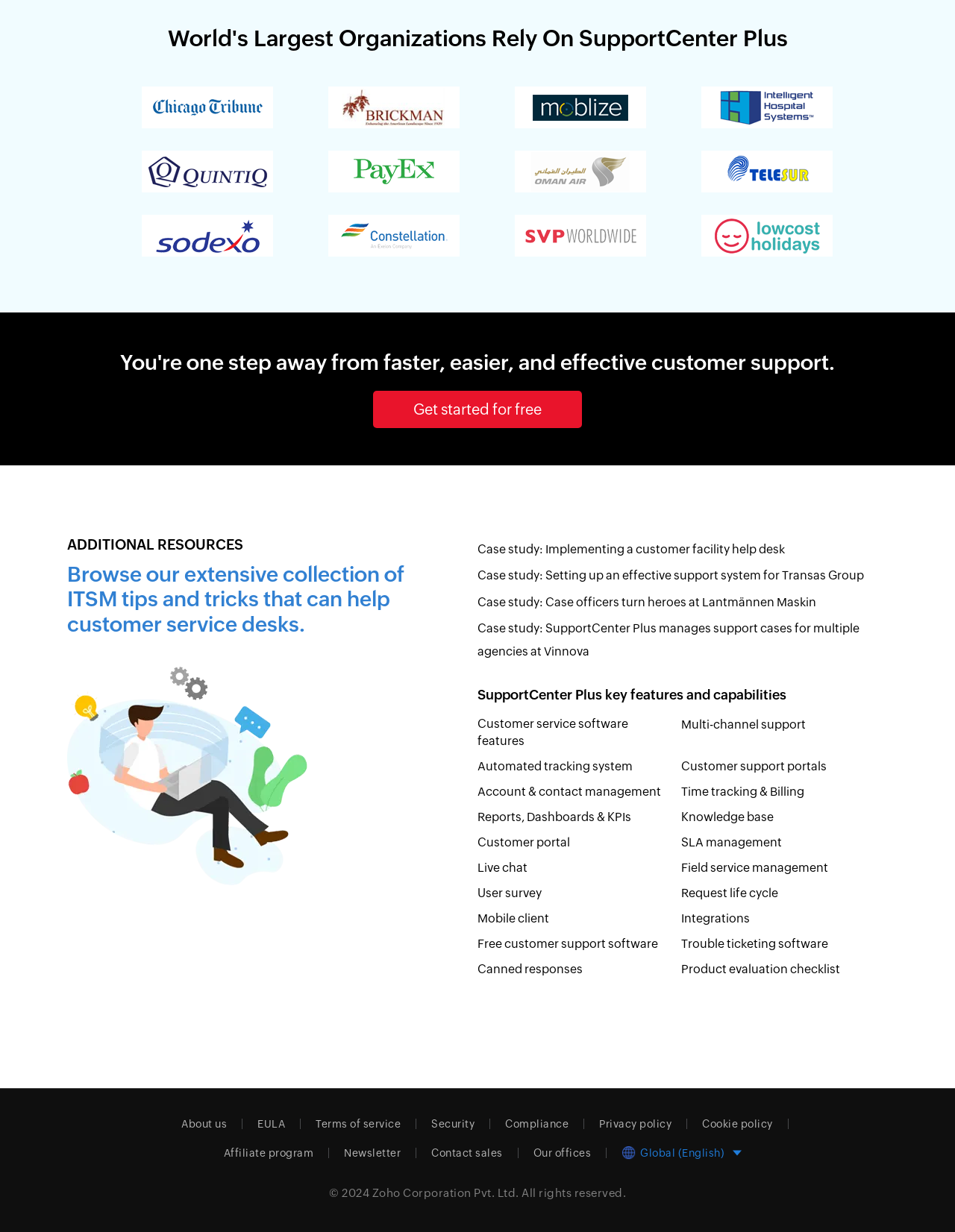Please identify the bounding box coordinates of the element I need to click to follow this instruction: "Contact sales".

[0.436, 0.932, 0.543, 0.94]